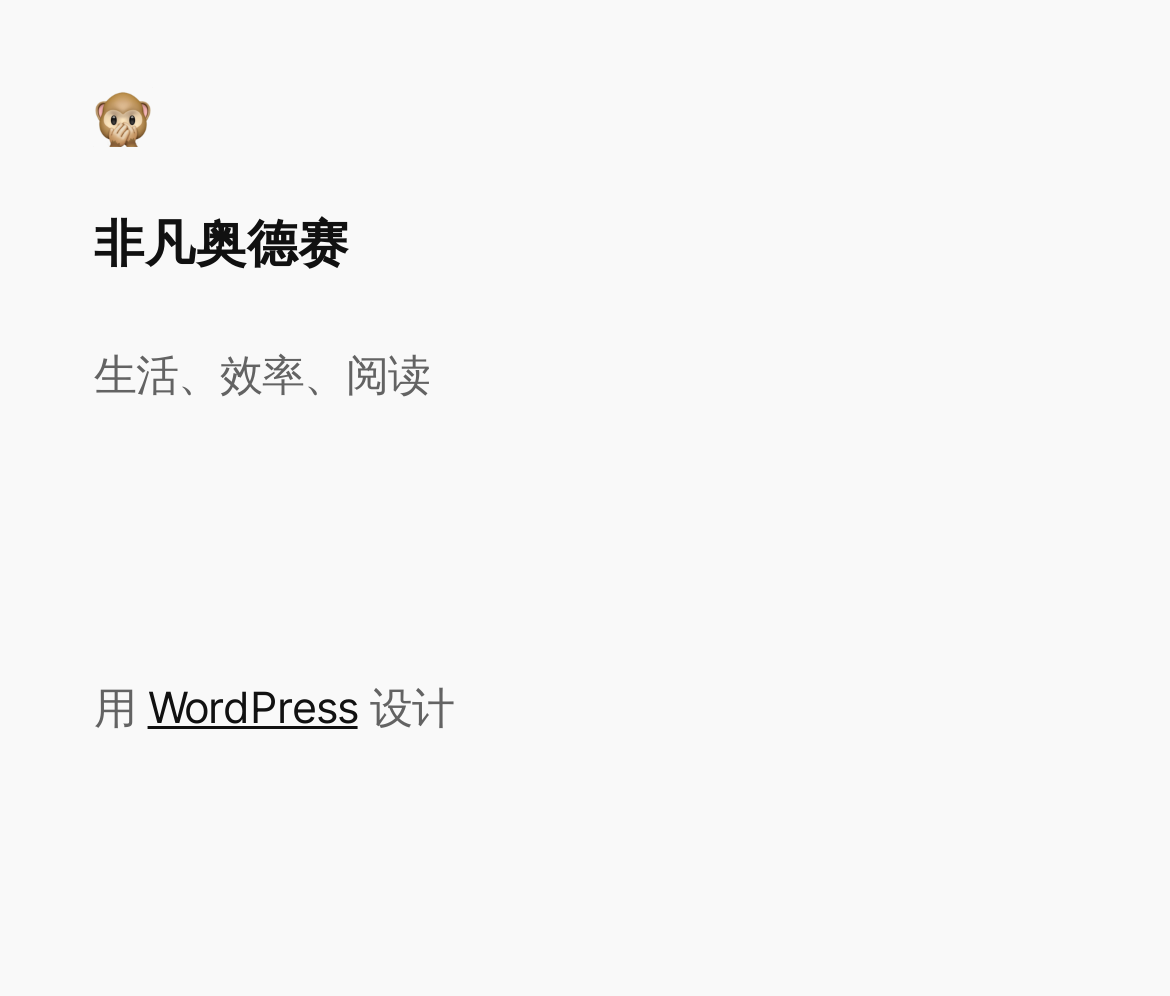Please provide the bounding box coordinates in the format (top-left x, top-left y, bottom-right x, bottom-right y). Remember, all values are floating point numbers between 0 and 1. What is the bounding box coordinate of the region described as: WordPress

[0.126, 0.683, 0.306, 0.734]